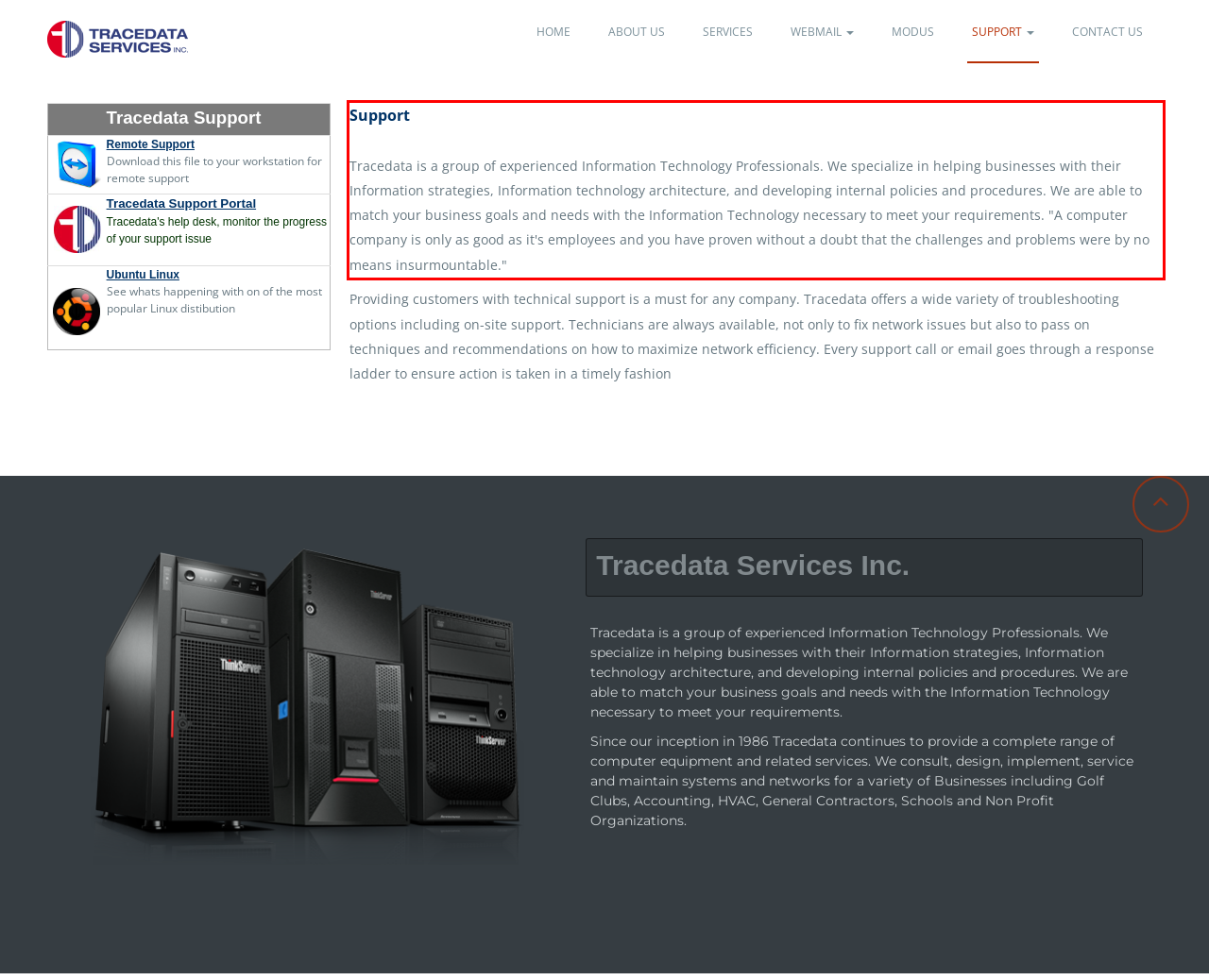You have a screenshot of a webpage with a UI element highlighted by a red bounding box. Use OCR to obtain the text within this highlighted area.

Support Tracedata is a group of experienced Information Technology Professionals. We specialize in helping businesses with their Information strategies, Information technology architecture, and developing internal policies and procedures. We are able to match your business goals and needs with the Information Technology necessary to meet your requirements. "A computer company is only as good as it's employees and you have proven without a doubt that the challenges and problems were by no means insurmountable."